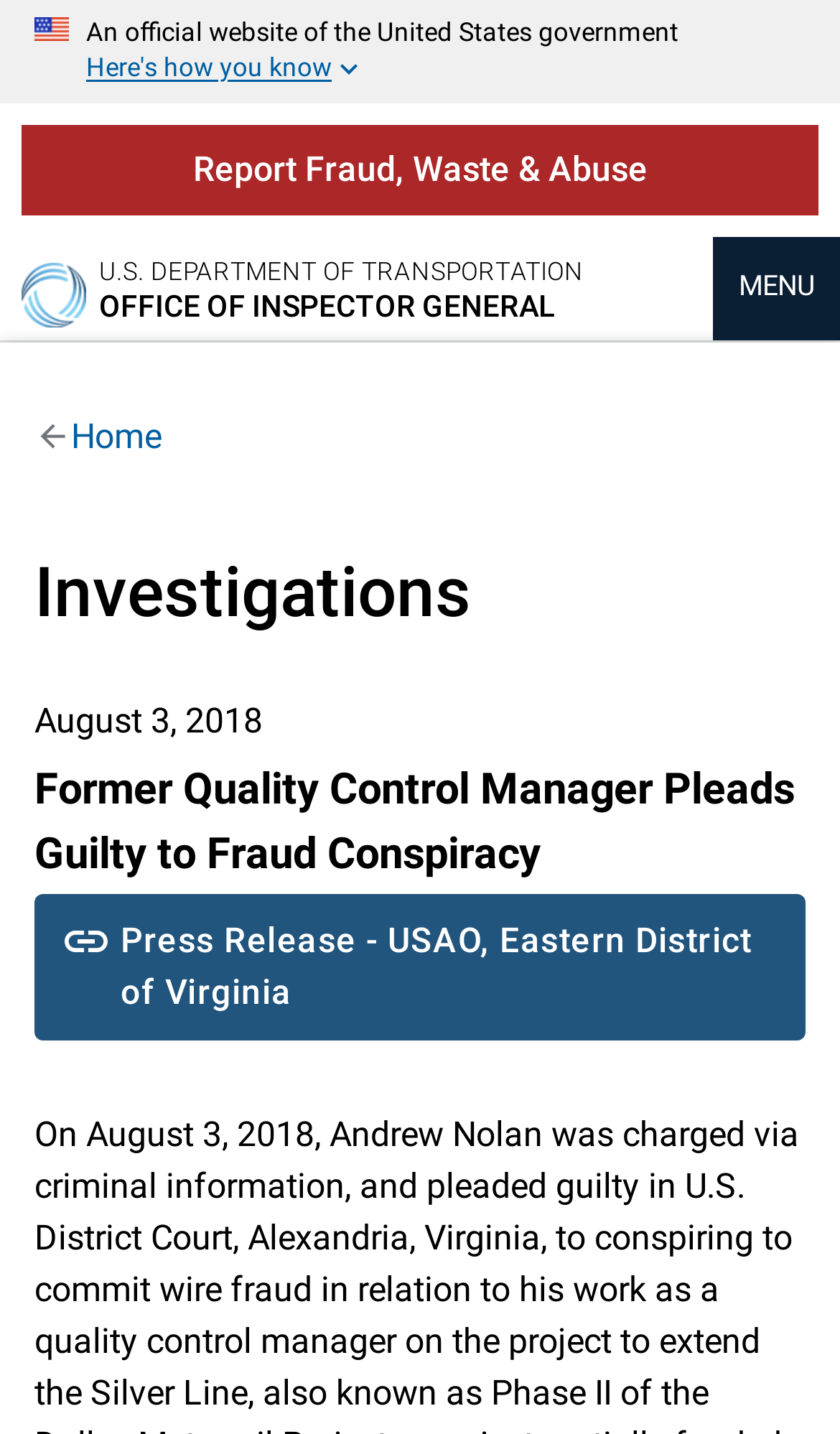Pinpoint the bounding box coordinates of the element to be clicked to execute the instruction: "View the 'Press Release - USAO, Eastern District of Virginia'".

[0.041, 0.623, 0.959, 0.725]